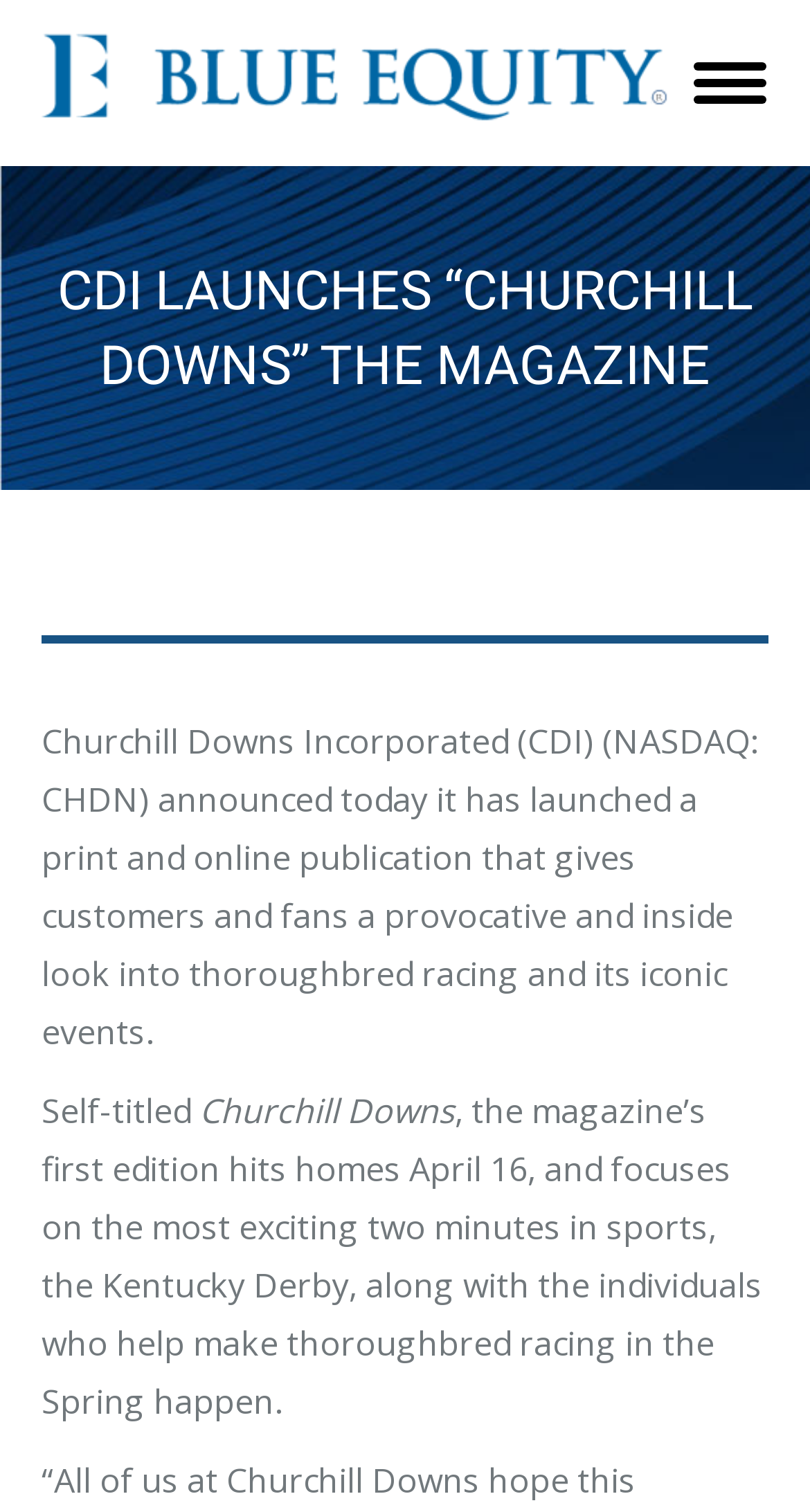Please find the bounding box coordinates in the format (top-left x, top-left y, bottom-right x, bottom-right y) for the given element description. Ensure the coordinates are floating point numbers between 0 and 1. Description: alt="Blue Equity"

[0.051, 0.008, 0.828, 0.102]